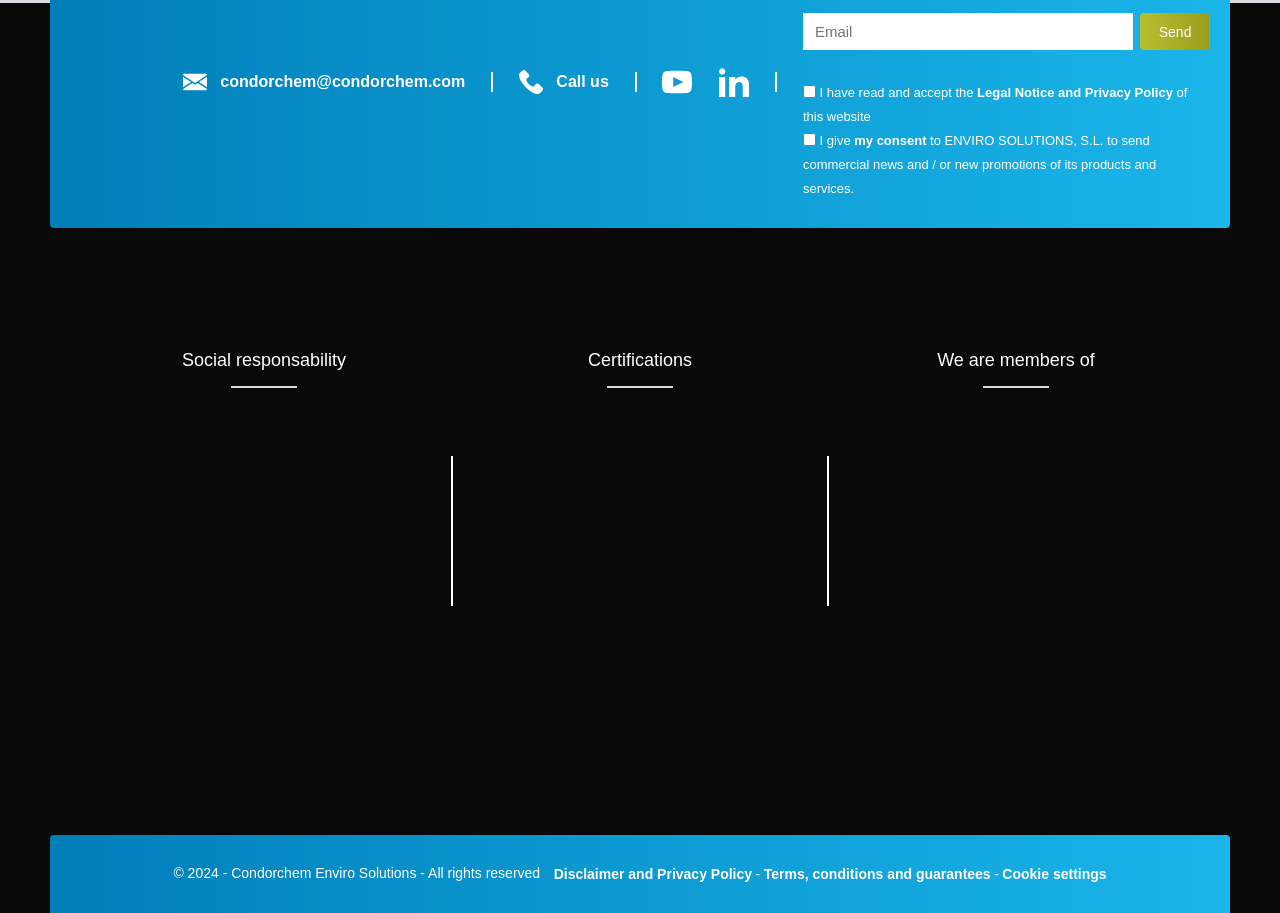Using the provided description Legal Notice and Privacy Policy, find the bounding box coordinates for the UI element. Provide the coordinates in (top-left x, top-left y, bottom-right x, bottom-right y) format, ensuring all values are between 0 and 1.

[0.763, 0.093, 0.916, 0.11]